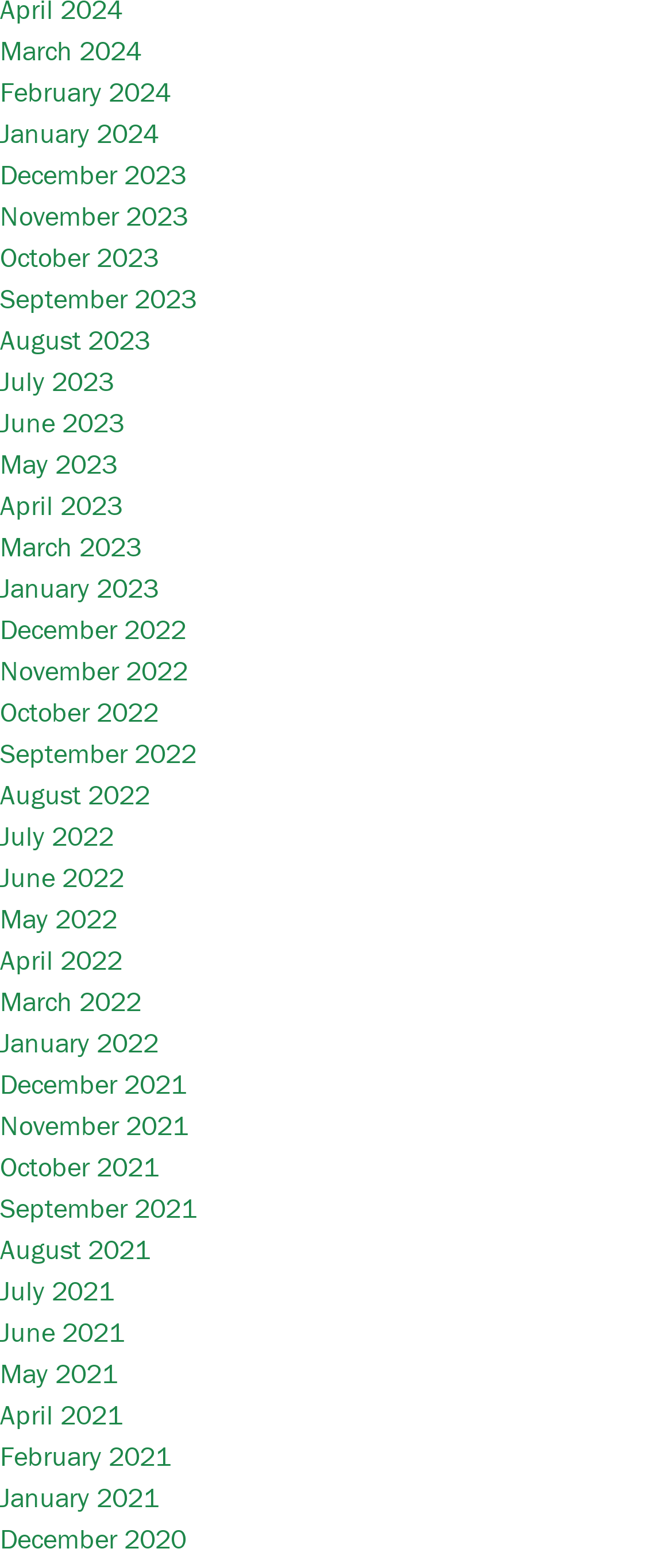Determine the bounding box coordinates of the region that needs to be clicked to achieve the task: "View Legacy Award page".

None